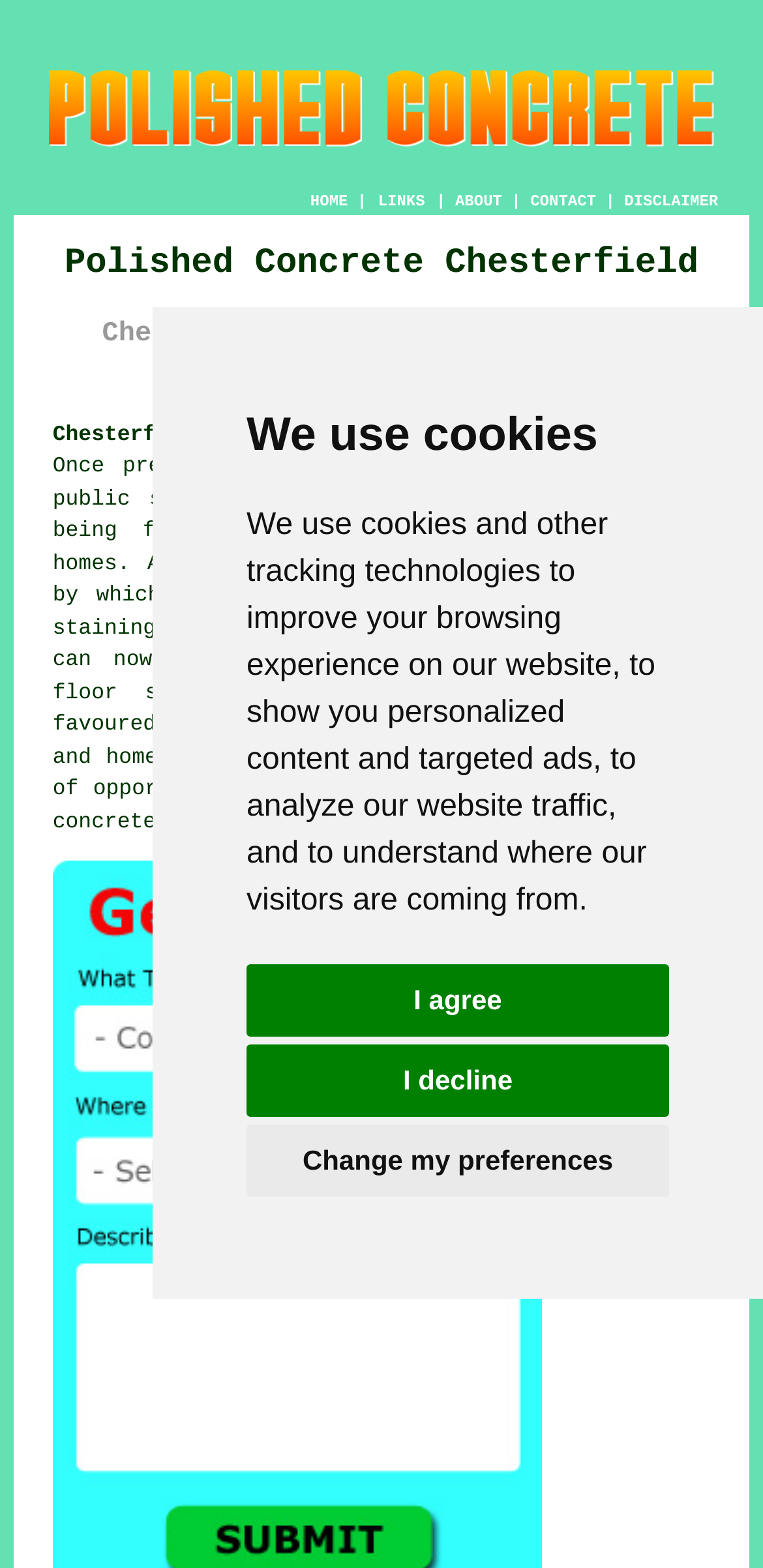What is the main topic of this webpage?
Answer the question with as much detail as you can, using the image as a reference.

Based on the webpage content, especially the headings and the text, it is clear that the main topic of this webpage is polished concrete flooring, specifically in Chesterfield.